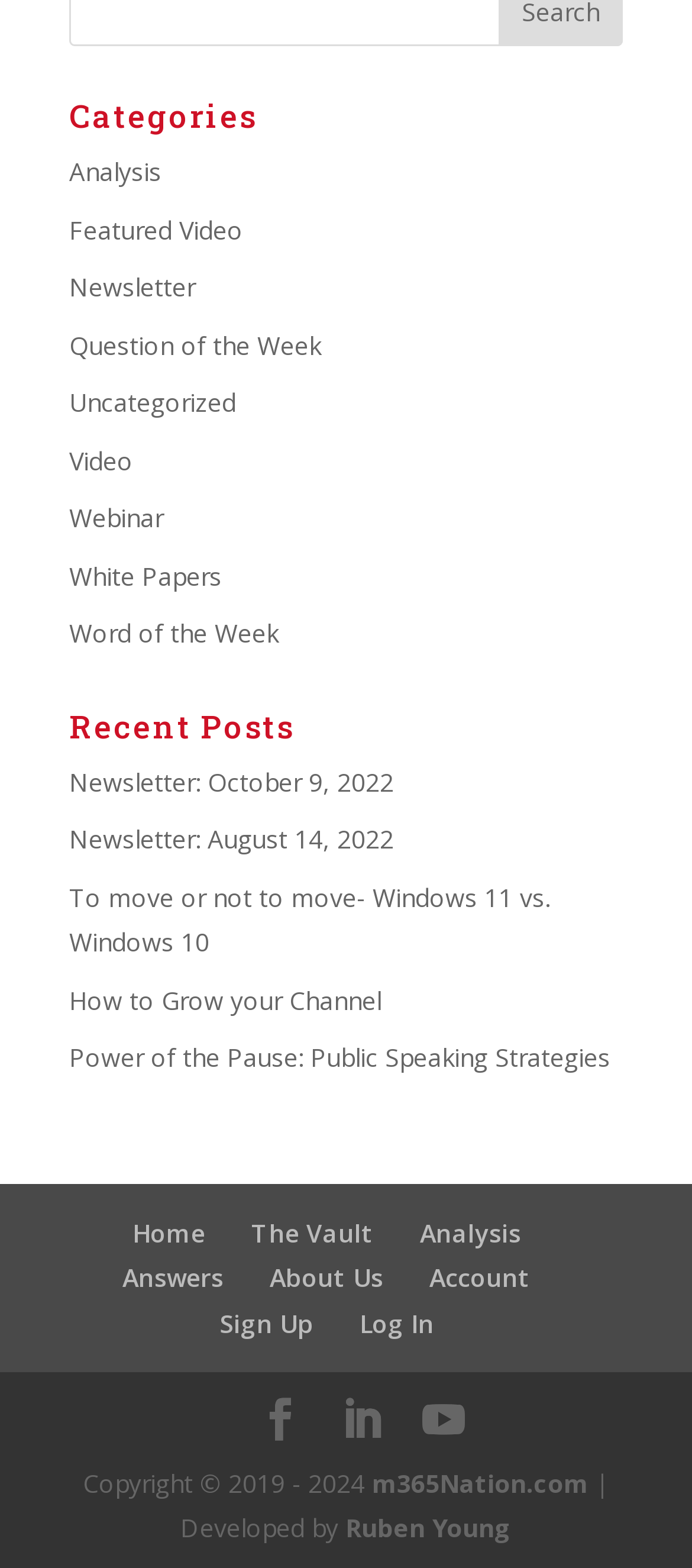Bounding box coordinates are to be given in the format (top-left x, top-left y, bottom-right x, bottom-right y). All values must be floating point numbers between 0 and 1. Provide the bounding box coordinate for the UI element described as: How to Grow your Channel

[0.1, 0.627, 0.551, 0.648]